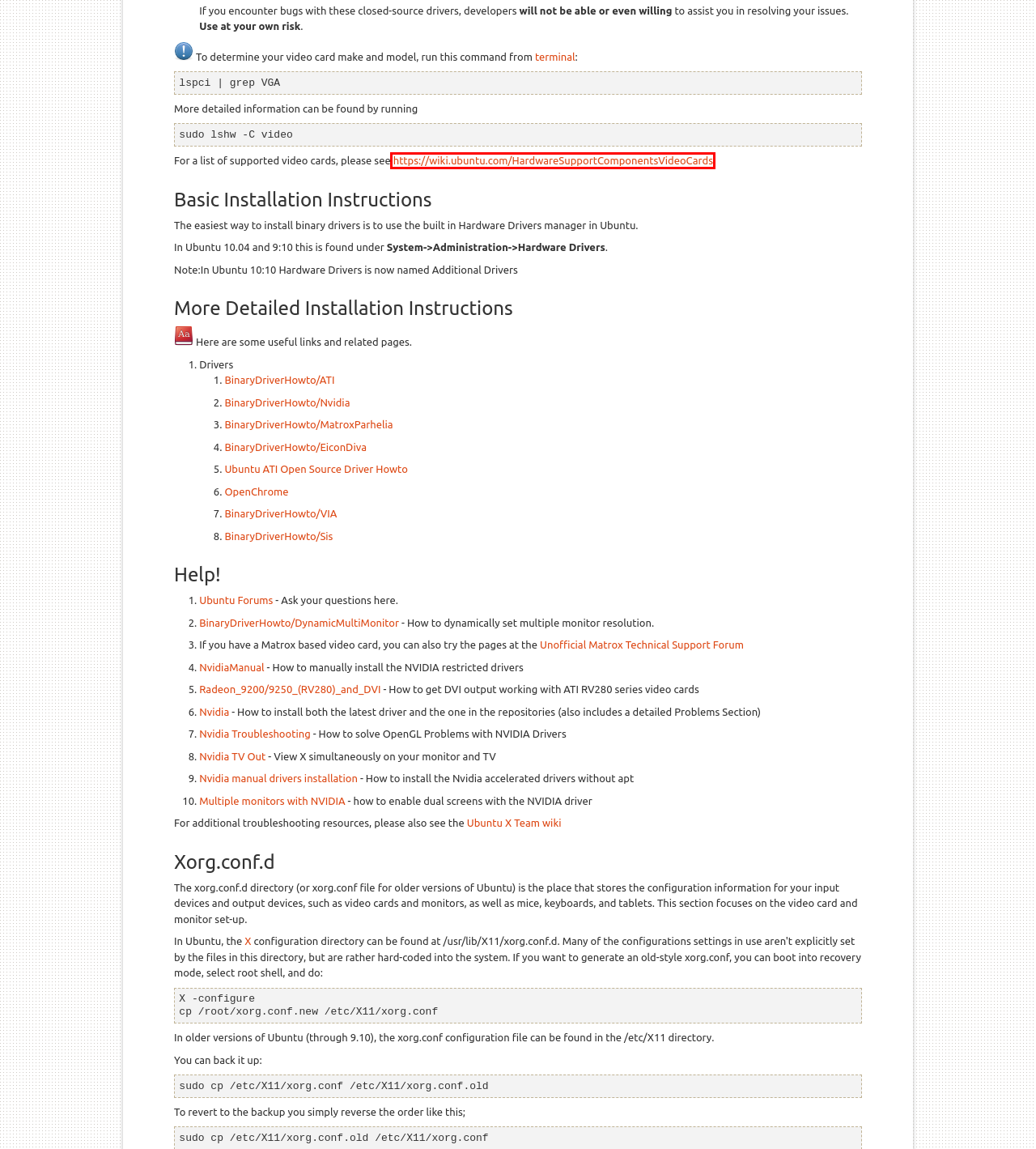Examine the screenshot of the webpage, which includes a red bounding box around an element. Choose the best matching webpage description for the page that will be displayed after clicking the element inside the red bounding box. Here are the candidates:
A. Login - Community Help Wiki
B. Ubuntu Forums
C. Community Support
        | Ubuntu
D. WikiGuide - Community Help Wiki
E. X - Ubuntu Wiki
F. Enterprise Open Source and Linux
        | Ubuntu
G. Info for "VideoDriverHowto/community/VideoDriverHowto" - Community Help Wiki
H. HardwareSupportComponentsVideoCards - Ubuntu Wiki

H